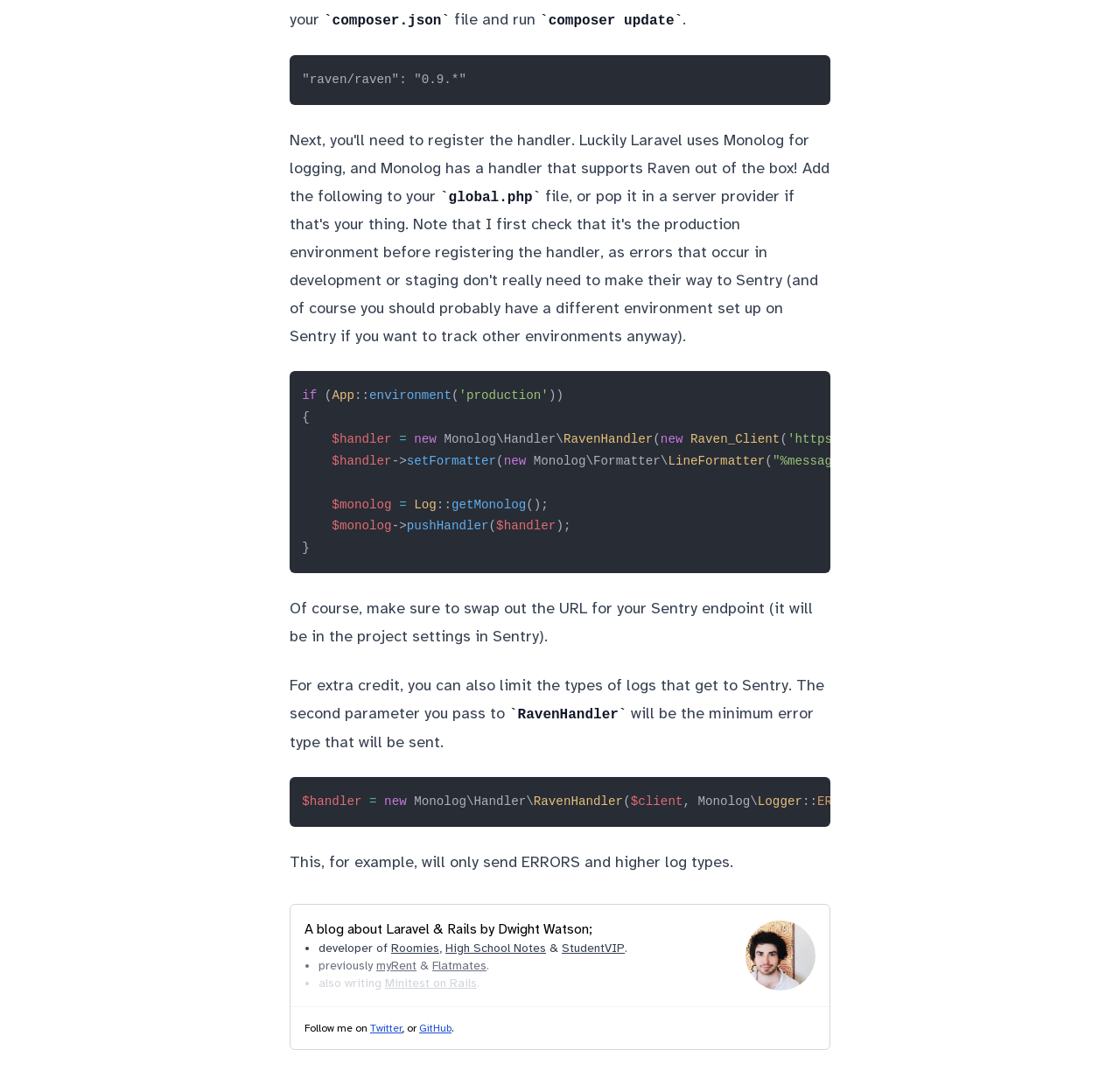Please find the bounding box coordinates (top-left x, top-left y, bottom-right x, bottom-right y) in the screenshot for the UI element described as follows: Visit Website

None